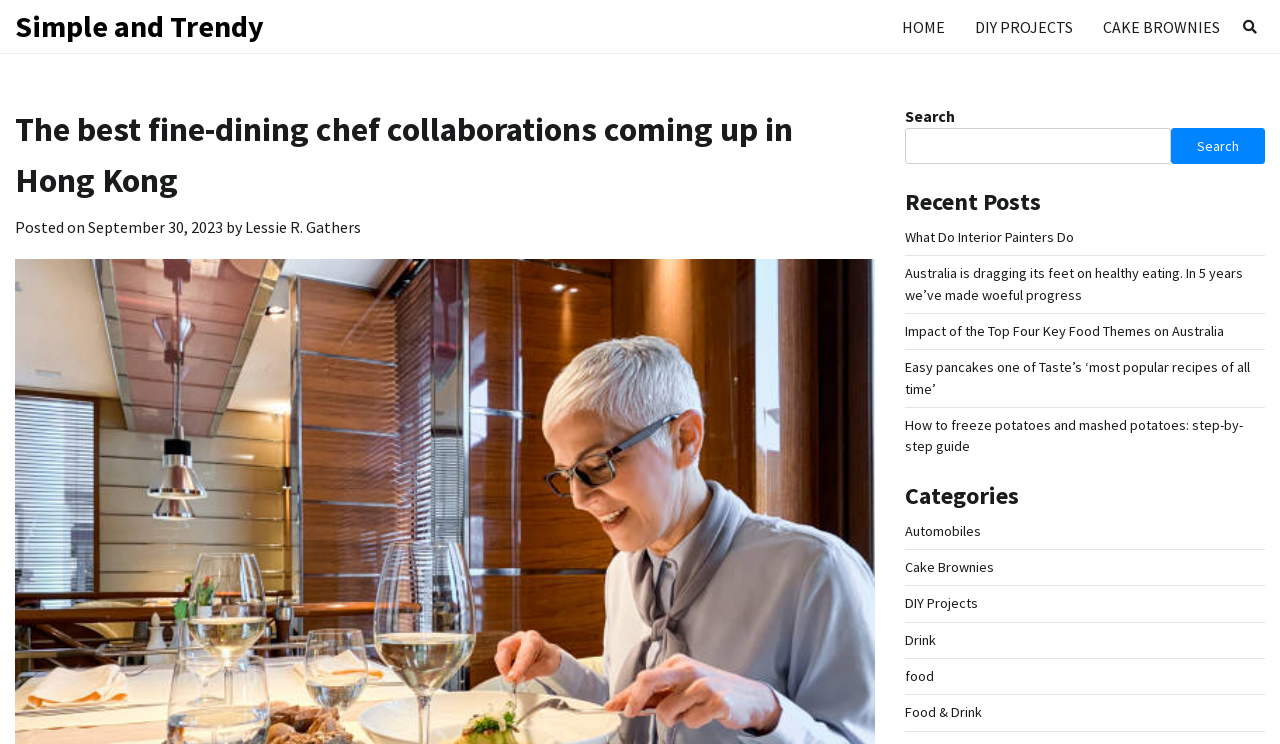Locate the bounding box coordinates of the area you need to click to fulfill this instruction: 'Follow the official WeChat account'. The coordinates must be in the form of four float numbers ranging from 0 to 1: [left, top, right, bottom].

None